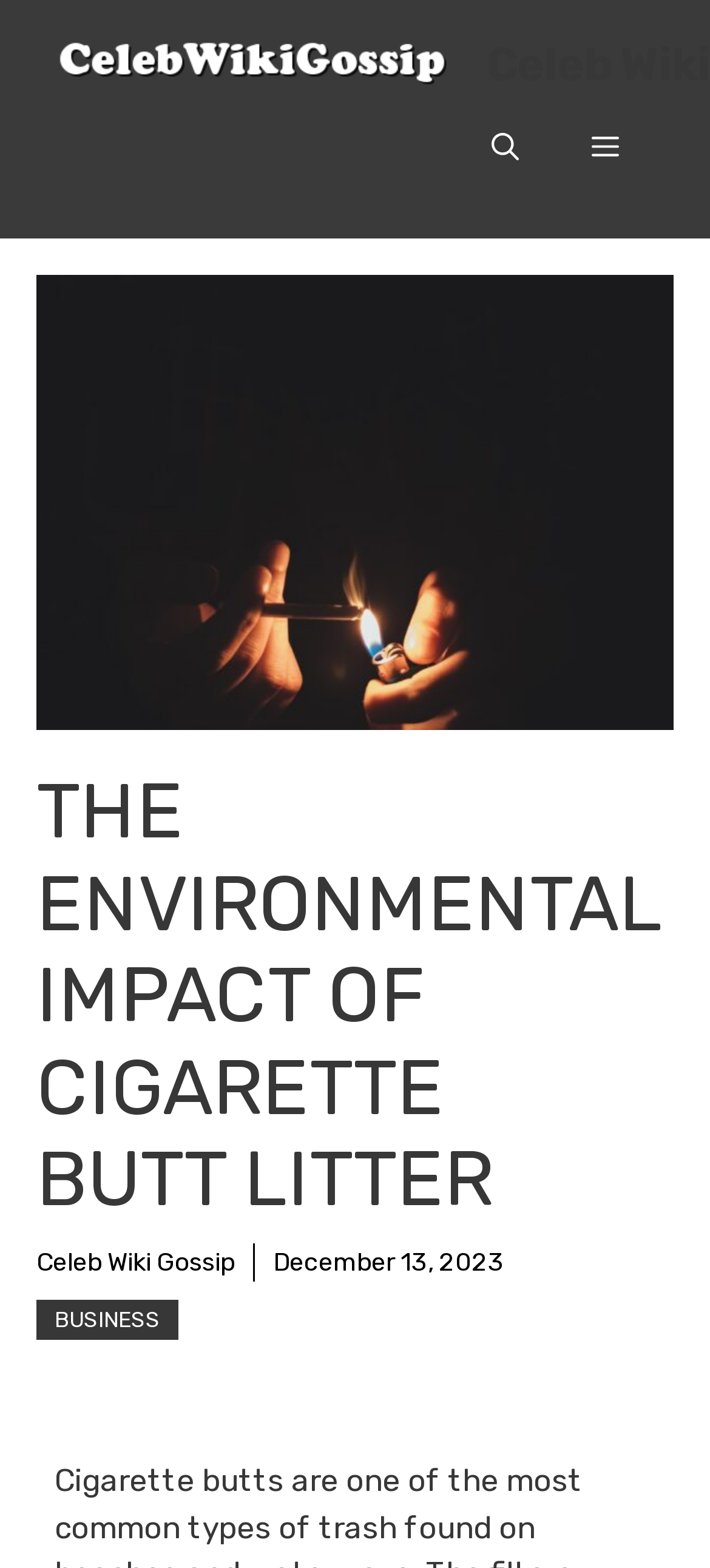Please find and report the primary heading text from the webpage.

THE ENVIRONMENTAL IMPACT OF CIGARETTE BUTT LITTER